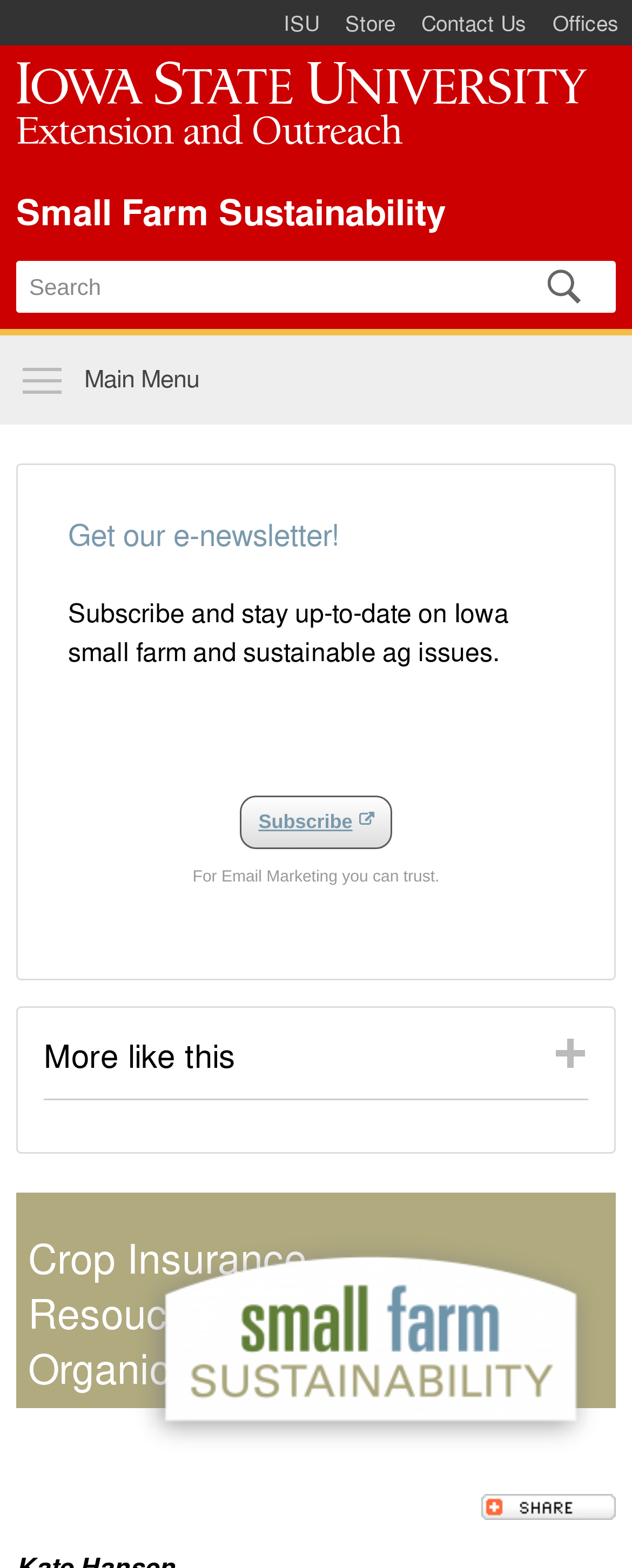Identify the bounding box coordinates of the part that should be clicked to carry out this instruction: "Visit the ISU homepage".

[0.428, 0.0, 0.526, 0.029]